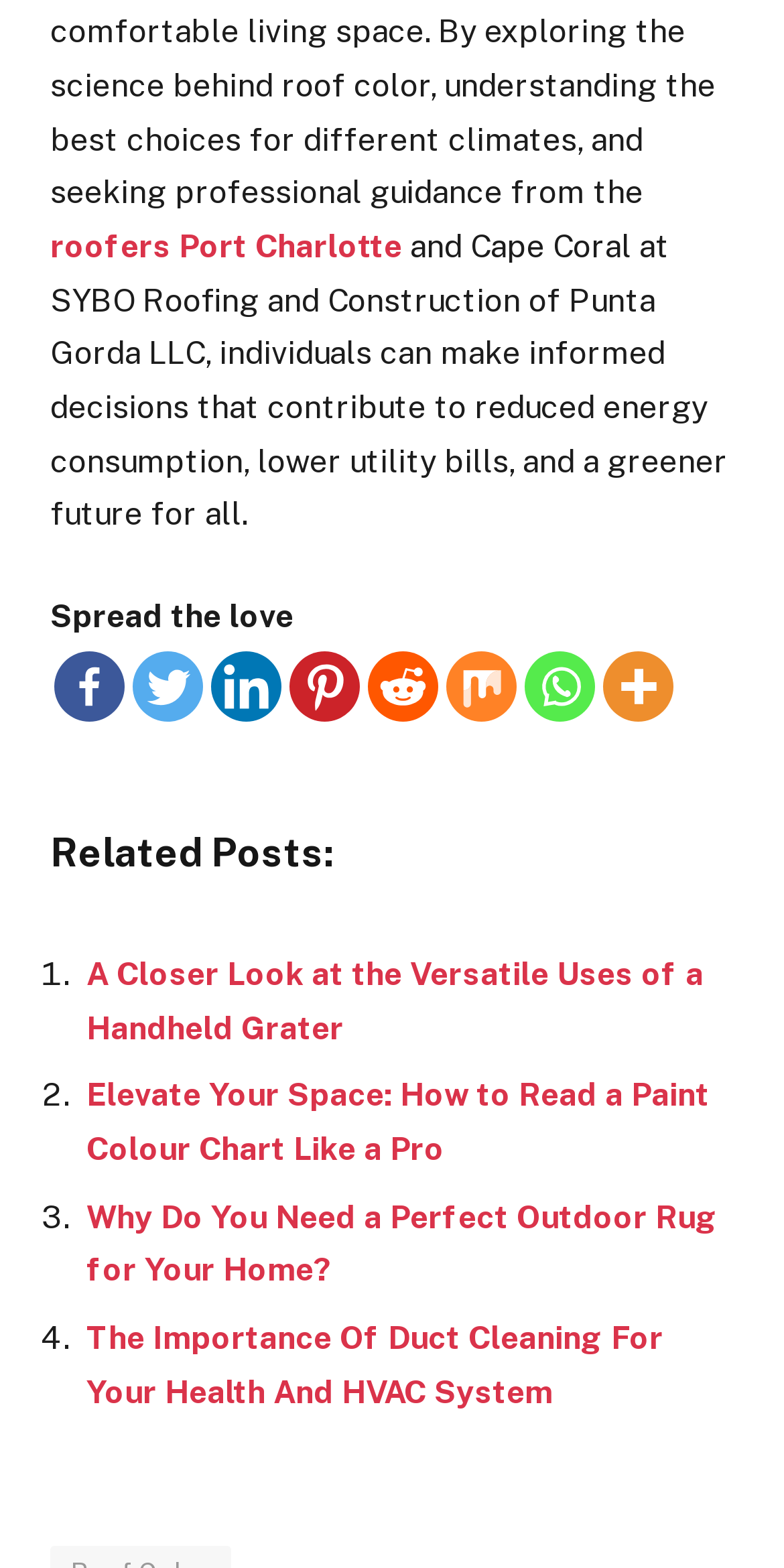What is the topic of the first related post?
Please give a detailed and elaborate answer to the question.

The first related post is listed as a link in element [685] with the text 'A Closer Look at the Versatile Uses of a Handheld Grater'. The topic of this post is the handheld grater.